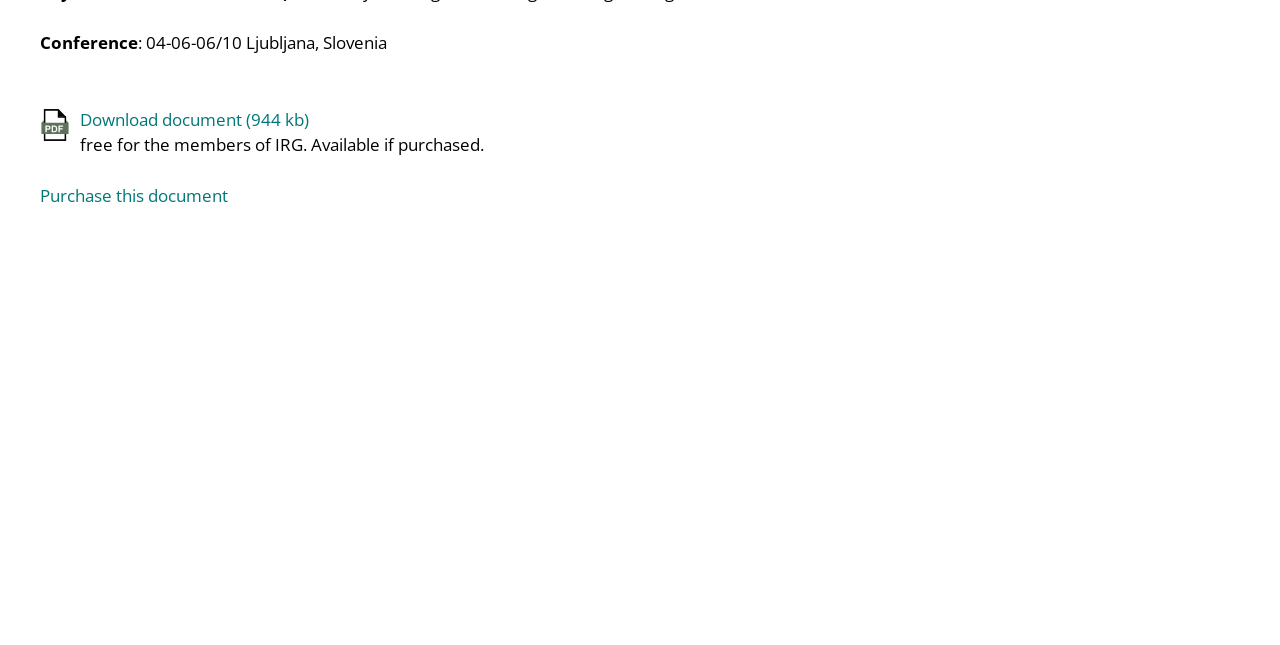Using the provided element description: "Download document (944 kb)", determine the bounding box coordinates of the corresponding UI element in the screenshot.

[0.062, 0.167, 0.241, 0.202]